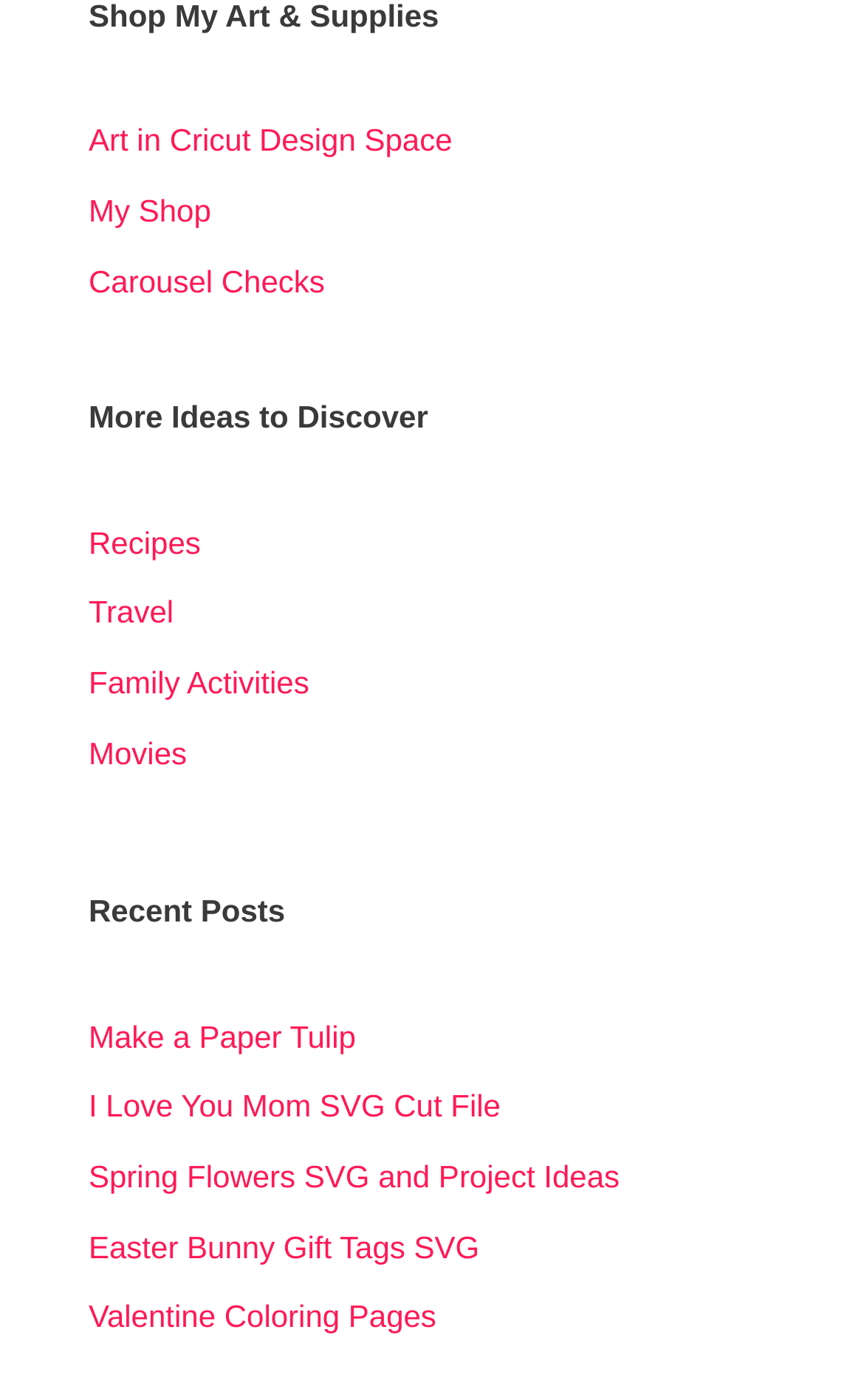Identify the bounding box coordinates of the element to click to follow this instruction: 'Check out Valentine Coloring Pages'. Ensure the coordinates are four float values between 0 and 1, provided as [left, top, right, bottom].

[0.103, 0.927, 0.505, 0.953]